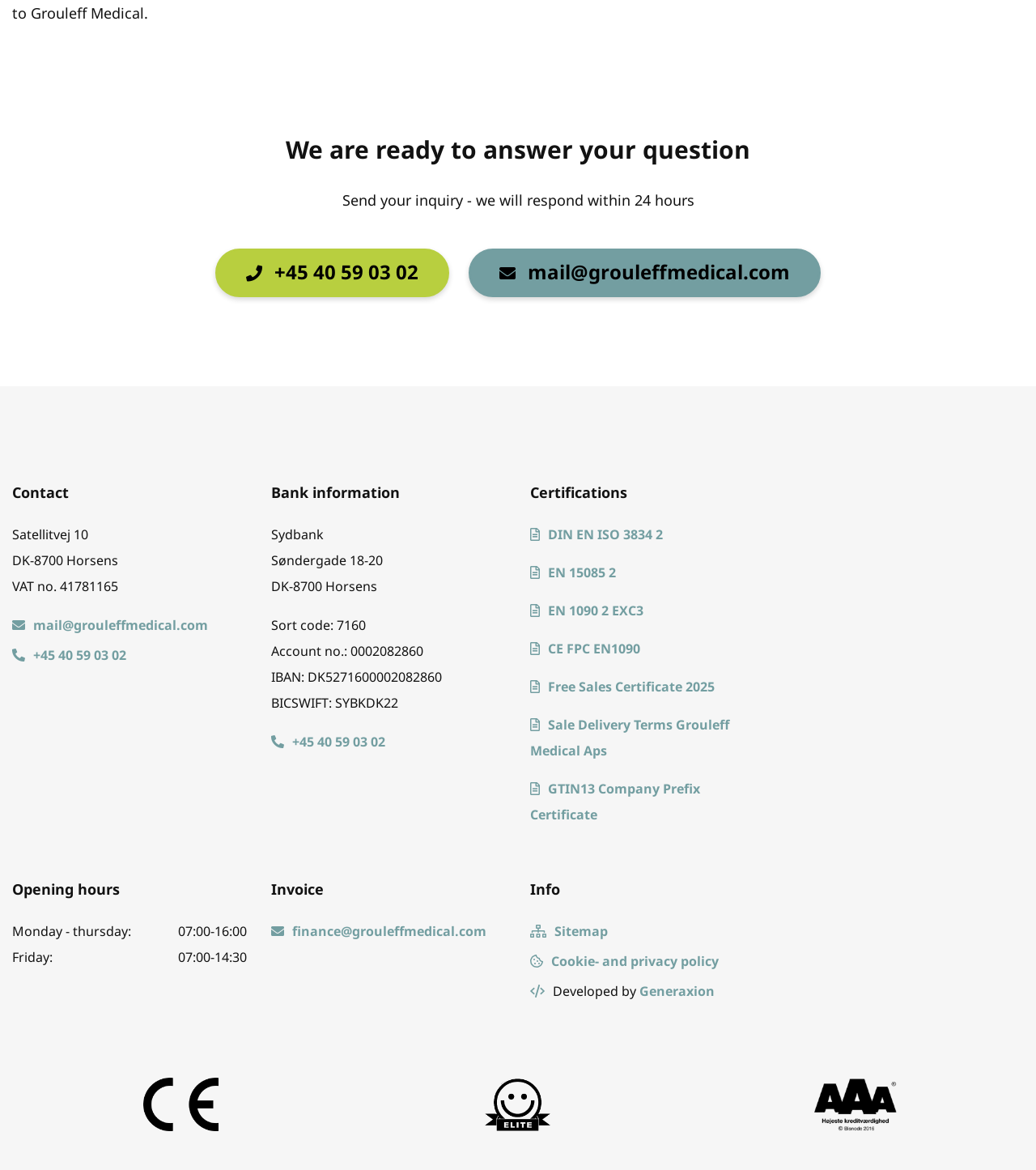Please predict the bounding box coordinates of the element's region where a click is necessary to complete the following instruction: "View sitemap". The coordinates should be represented by four float numbers between 0 and 1, i.e., [left, top, right, bottom].

[0.512, 0.785, 0.587, 0.807]